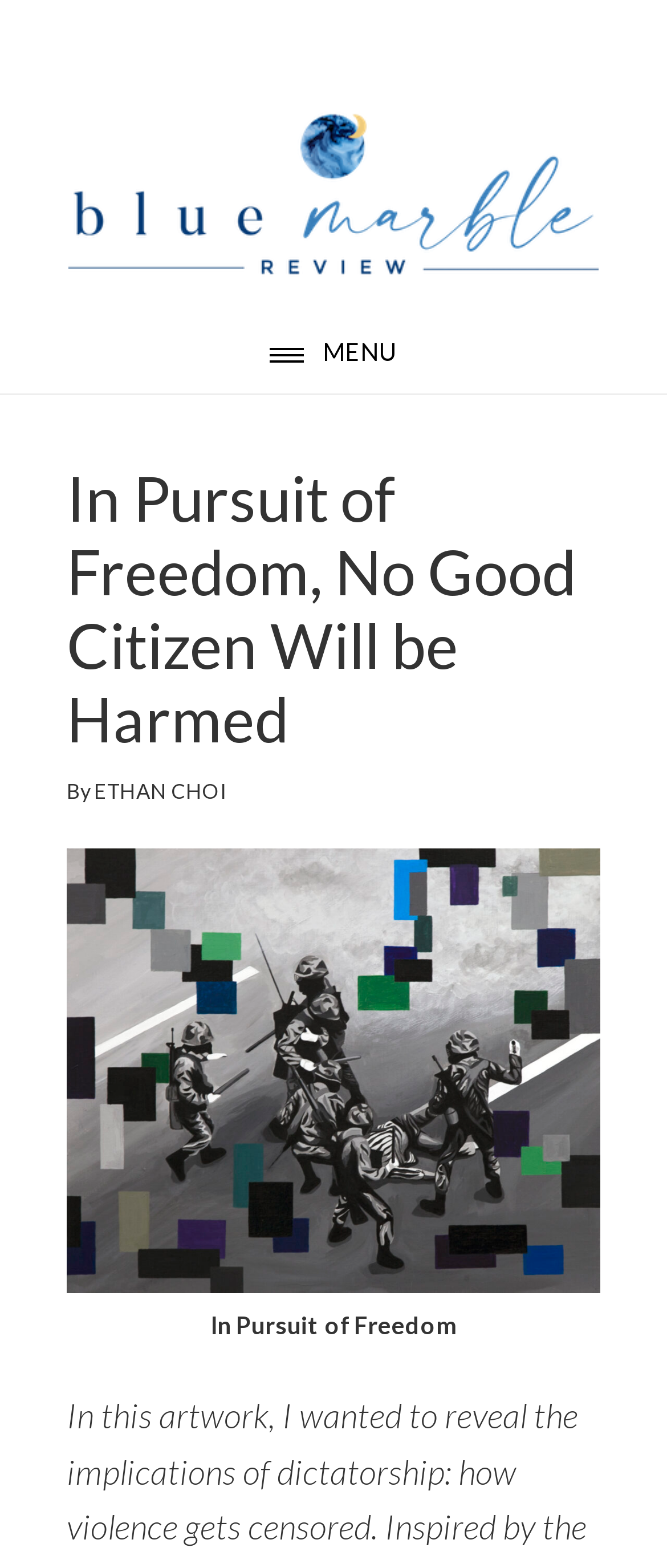What is the name of the review?
Please give a well-detailed answer to the question.

I found the name of the review by looking at the link element at the top of the webpage, which says 'BLUE MARBLE REVIEW'.